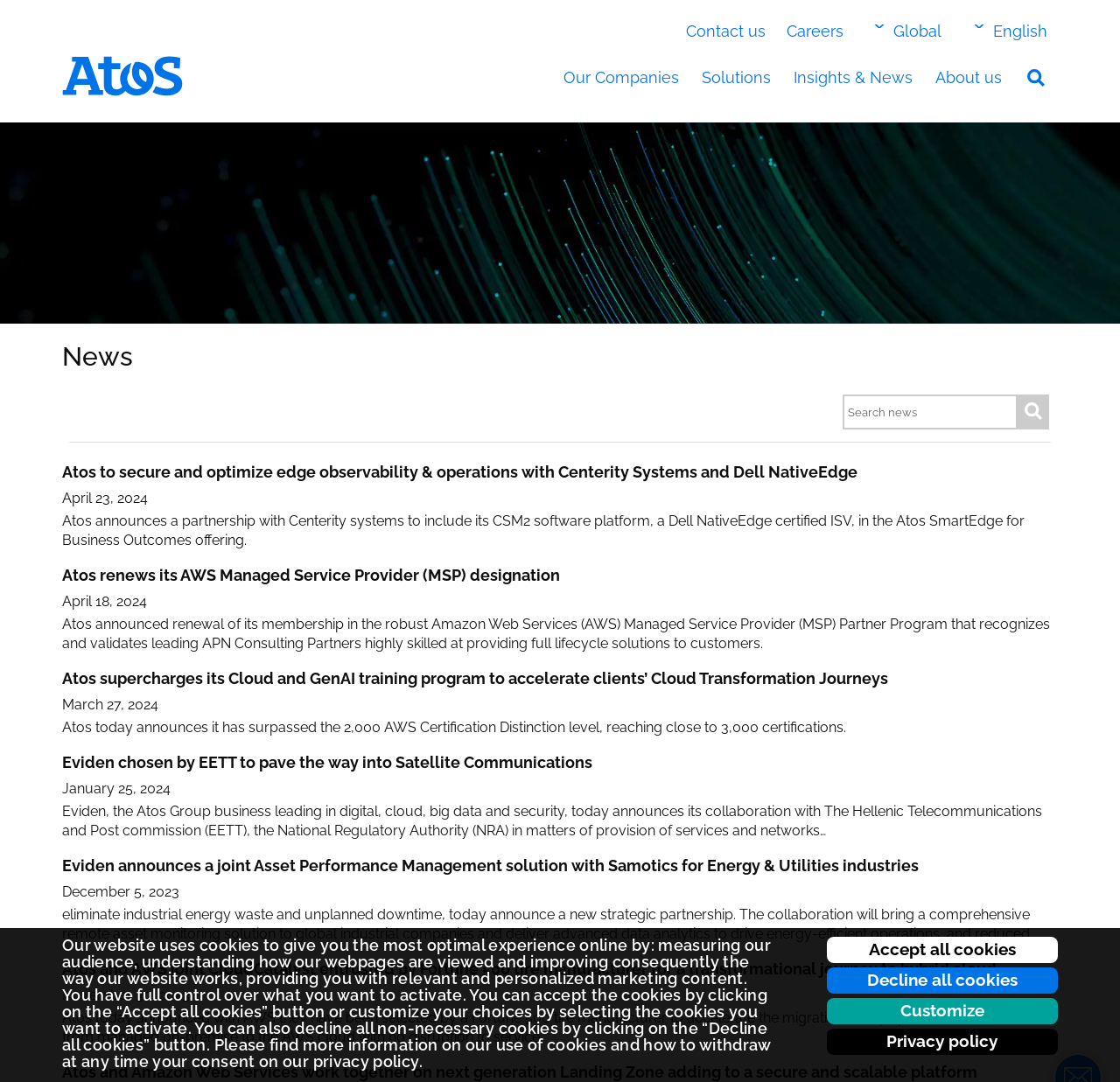Identify the bounding box for the UI element specified in this description: "Atos Group homepage". The coordinates must be four float numbers between 0 and 1, formatted as [left, top, right, bottom].

[0.055, 0.052, 0.163, 0.089]